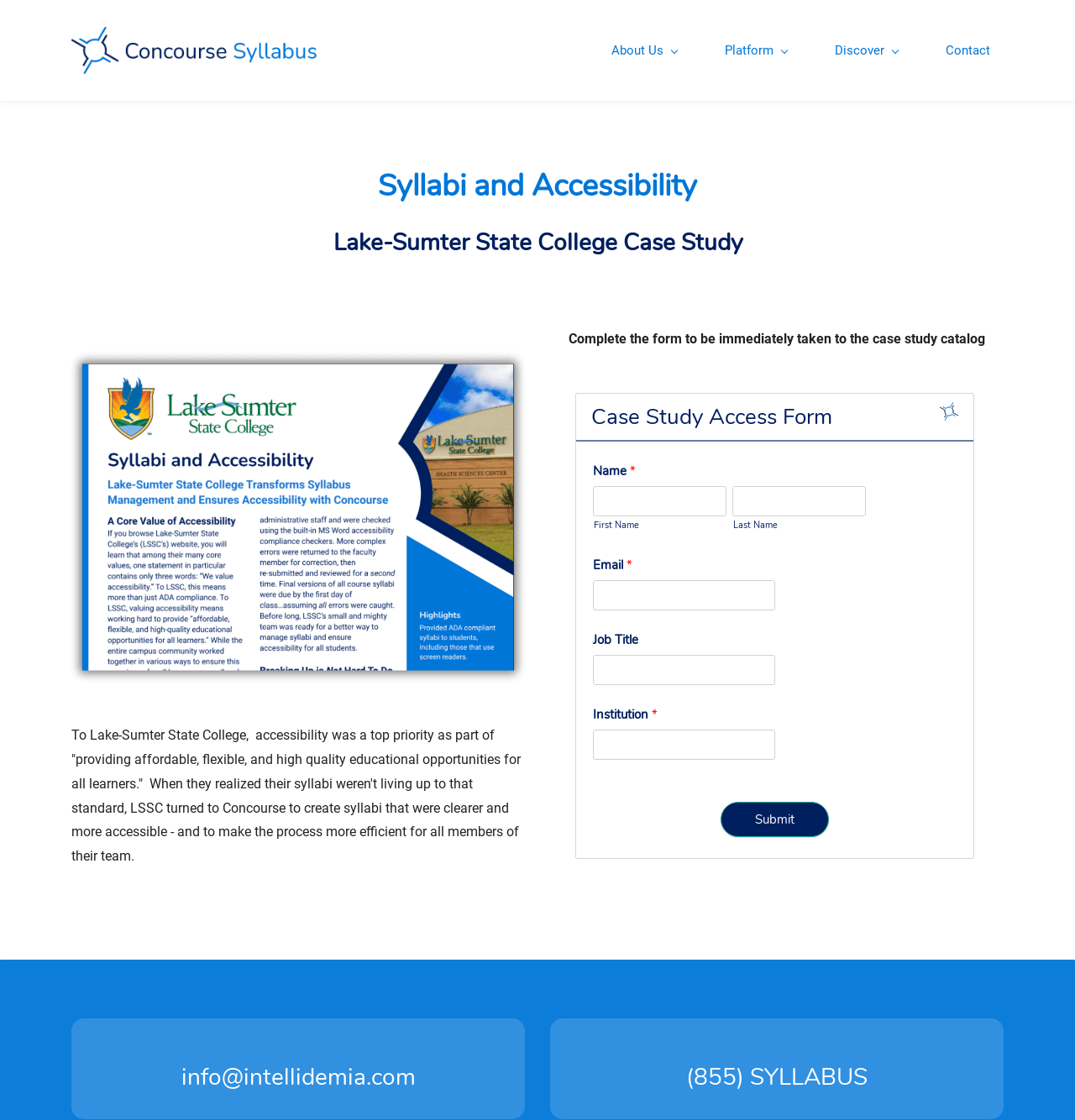Explain the features and main sections of the webpage comprehensively.

The webpage is a case study request form for Lake-Sumter State College. At the top left, there is a link to "Concourse Syllabus" accompanied by an image with the same name. To the right of this link, there are four more links: "About Us", "Platform", "Discover", and "Contact", arranged in a horizontal row.

Below the links, there is a heading that reads "Syllabi and Accessibility Lake-Sumter State College Case Study", which spans almost the entire width of the page. Underneath this heading, there is a figure containing an image of a case study screenshot, taking up about a quarter of the page's width.

To the right of the image, there is a block of text that describes how Lake-Sumter State College prioritized accessibility and partnered with Concourse to create more accessible syllabi. Below this text, there is a call-to-action that instructs users to complete the form to access the case study catalog.

The form itself is contained within an iframe, which takes up most of the page's width and is positioned below the text and image. At the very bottom of the page, there are two headings with contact information: an email address and a phone number.